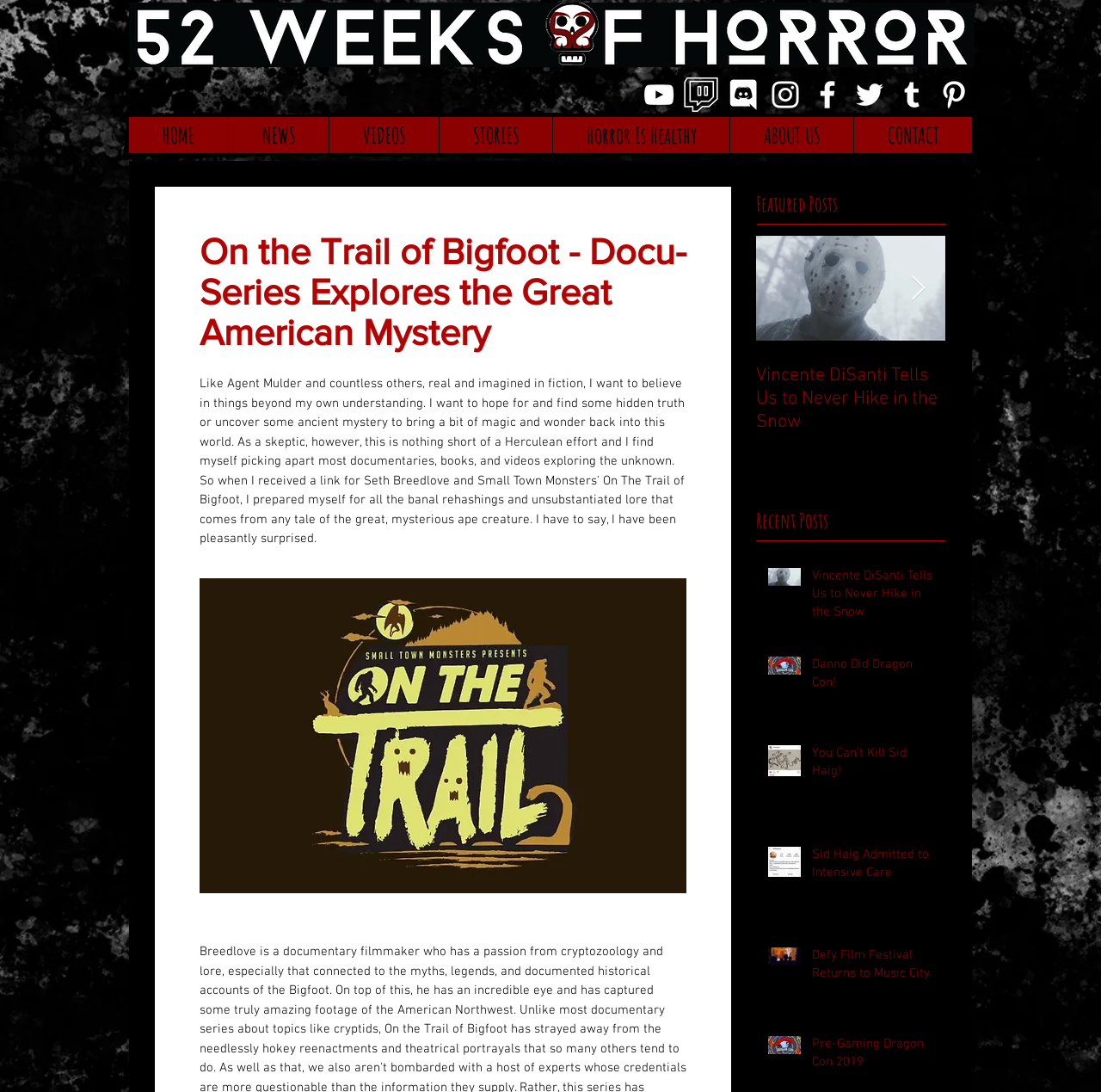Find the bounding box coordinates of the clickable area required to complete the following action: "View the 'Recent Posts'".

[0.687, 0.464, 0.859, 0.493]